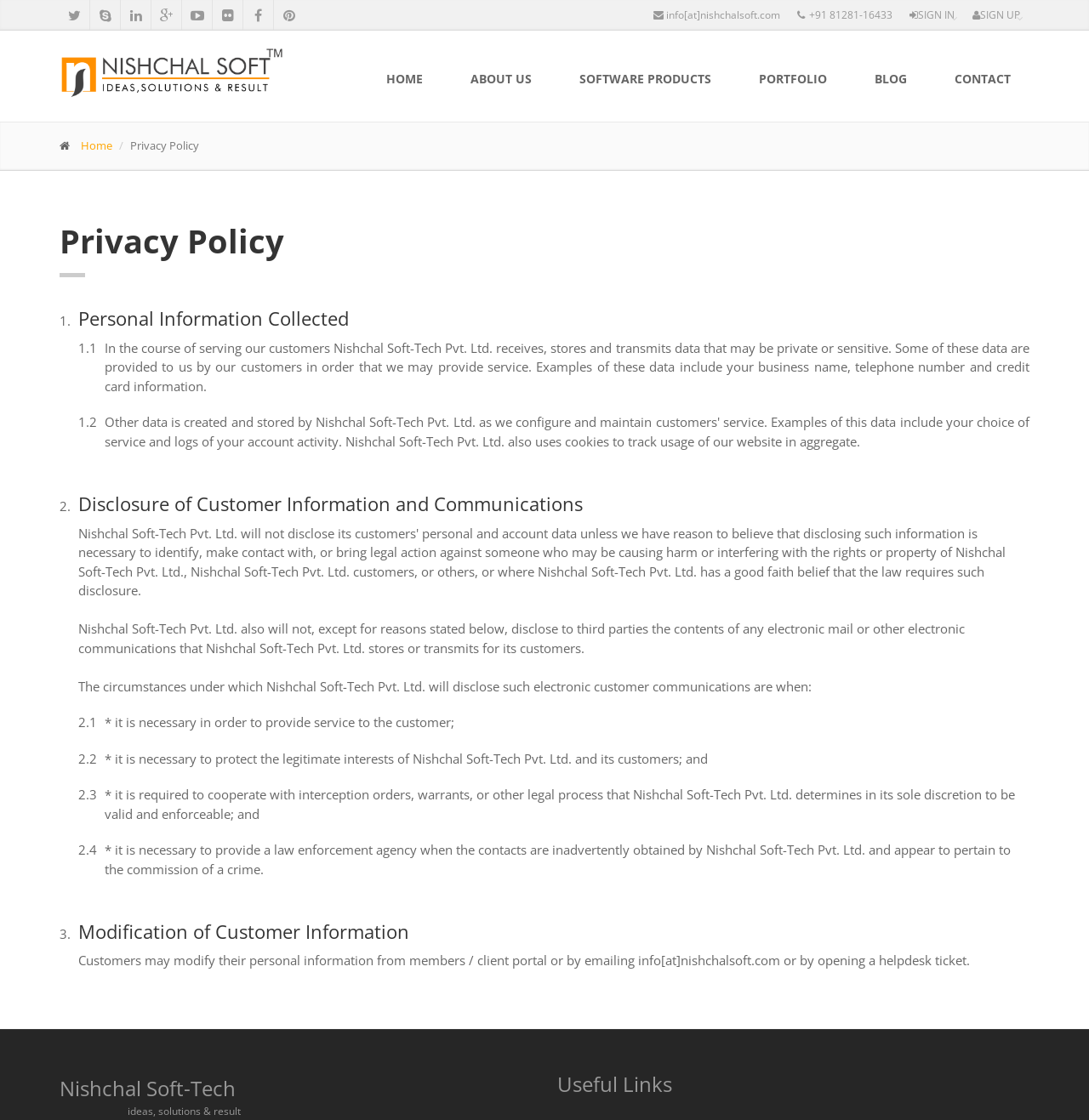Offer an extensive depiction of the webpage and its key elements.

The webpage is about Nishchal Soft-Tech, an Indian company that provides MLM software, logistic software, and inventory management solutions. 

At the top left corner, there is a logo of Nishchal Soft-Tech, accompanied by a row of social media links represented by icons. Below the logo, there is a navigation menu with links to different sections of the website, including Home, About Us, Software Products, Portfolio, Blog, and Contact.

The main content of the webpage is about the company's privacy policy. The title "Privacy Policy" is prominently displayed at the top center of the page. The policy is divided into several sections, including "Personal Information Collected", "Disclosure of Customer Information and Communications", "Modification of Customer Information", and others. 

Each section has a heading and a brief description of the policy. The text is arranged in a clear and readable format, with sufficient spacing between sections. There are no images on the page except for the company logo and the social media icons.

At the bottom of the page, there is a section titled "Nishchal Soft-Tech" with a tagline "ideas, solutions & result". Below this section, there is a "Useful Links" section, but the links are not specified. On the bottom right corner, there are two buttons for contacting the company, one with an email address and the other with a phone number.